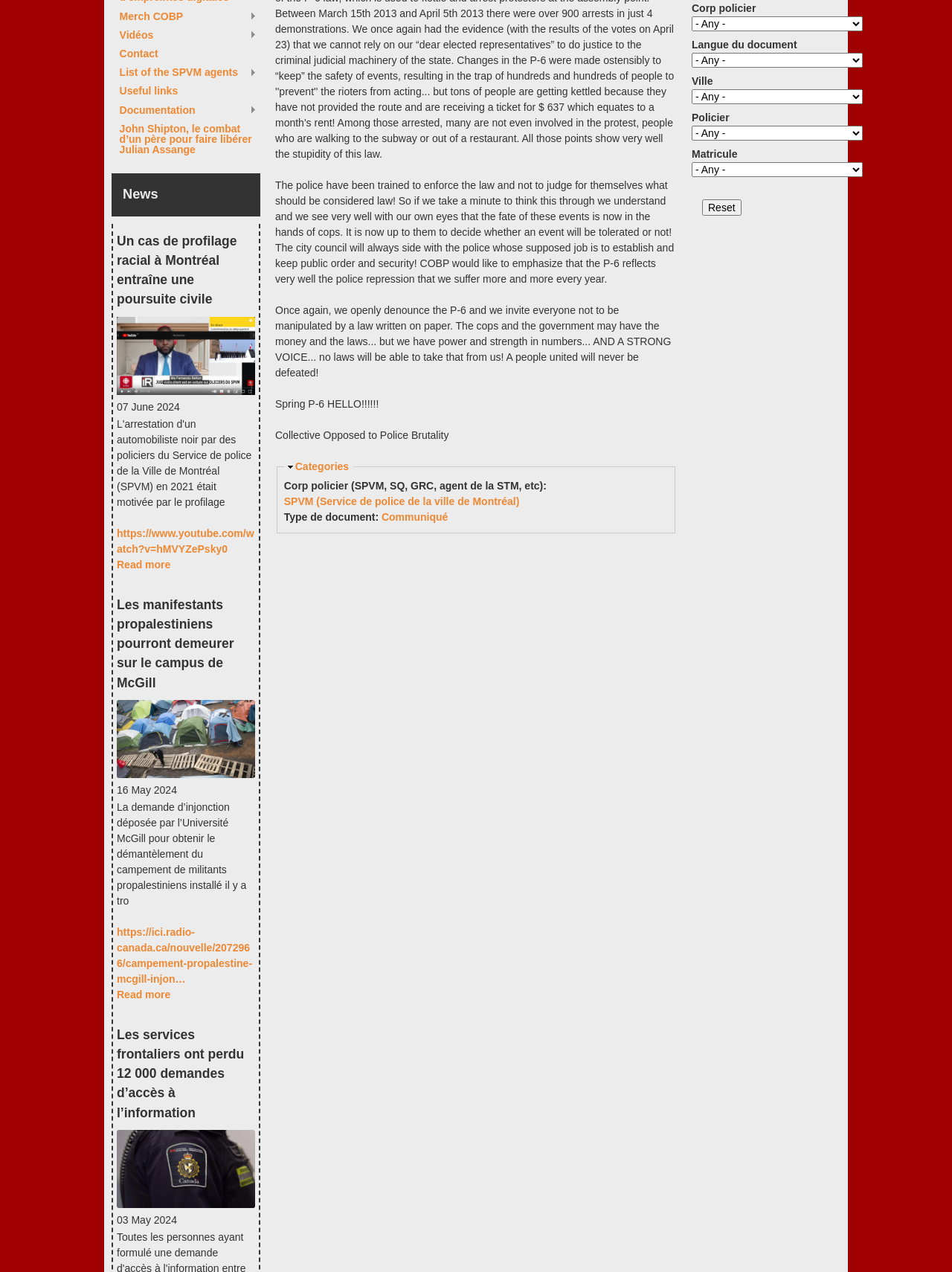Please specify the bounding box coordinates in the format (top-left x, top-left y, bottom-right x, bottom-right y), with values ranging from 0 to 1. Identify the bounding box for the UI component described as follows: Hide Categories

[0.31, 0.362, 0.366, 0.371]